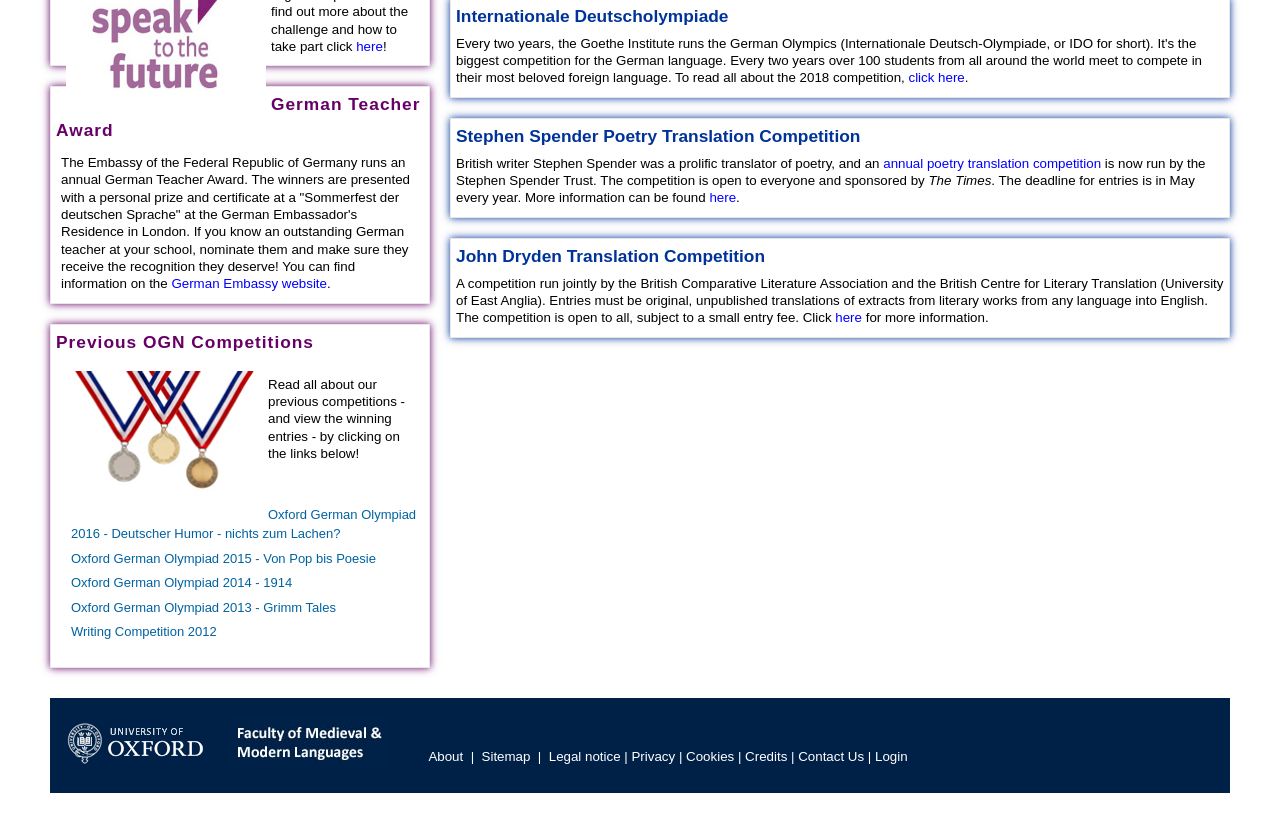Provide the bounding box coordinates, formatted as (top-left x, top-left y, bottom-right x, bottom-right y), with all values being floating point numbers between 0 and 1. Identify the bounding box of the UI element that matches the description: click here

[0.71, 0.087, 0.754, 0.105]